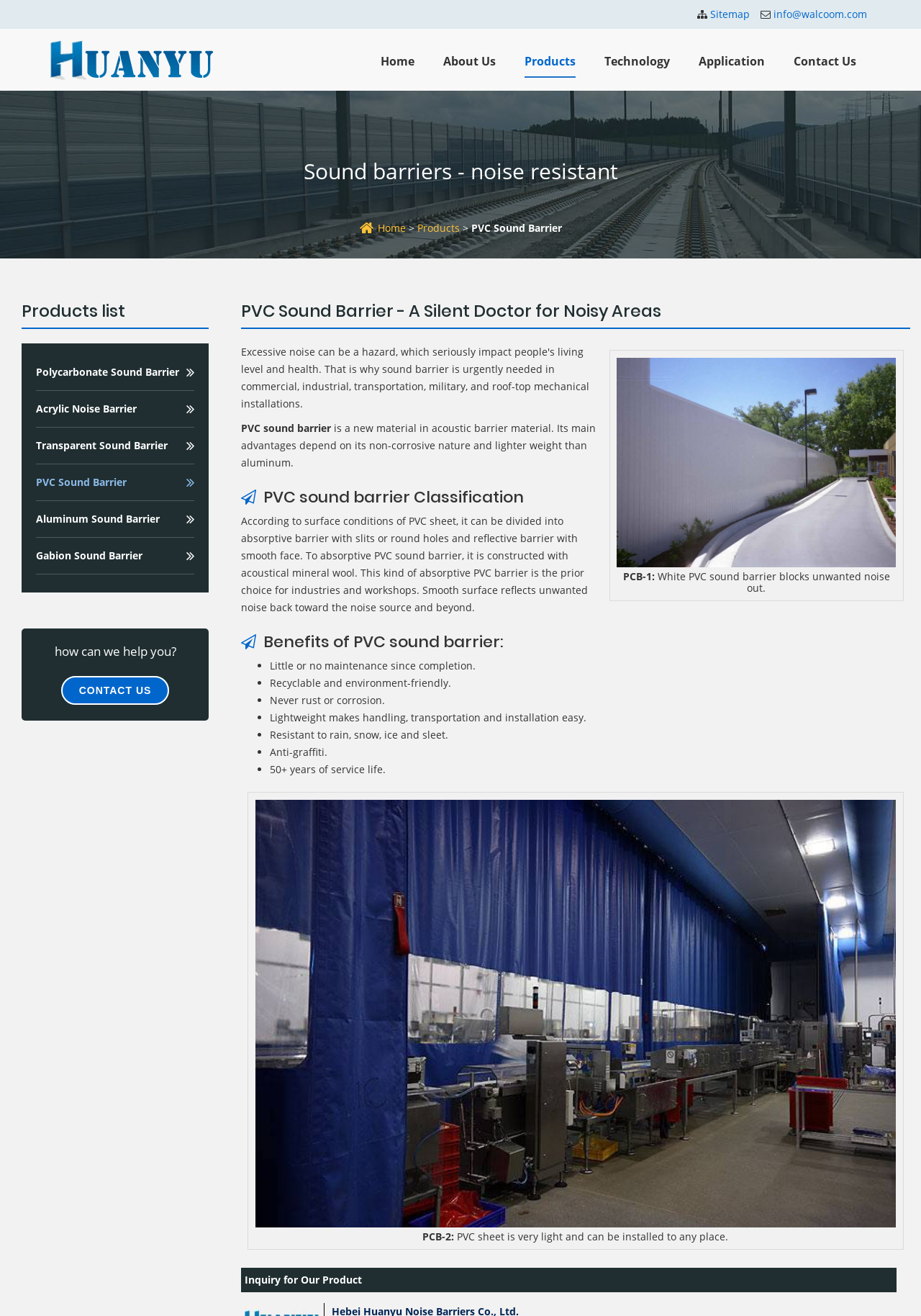Find the bounding box coordinates for the UI element that matches this description: "Contact Us".

[0.862, 0.04, 0.93, 0.053]